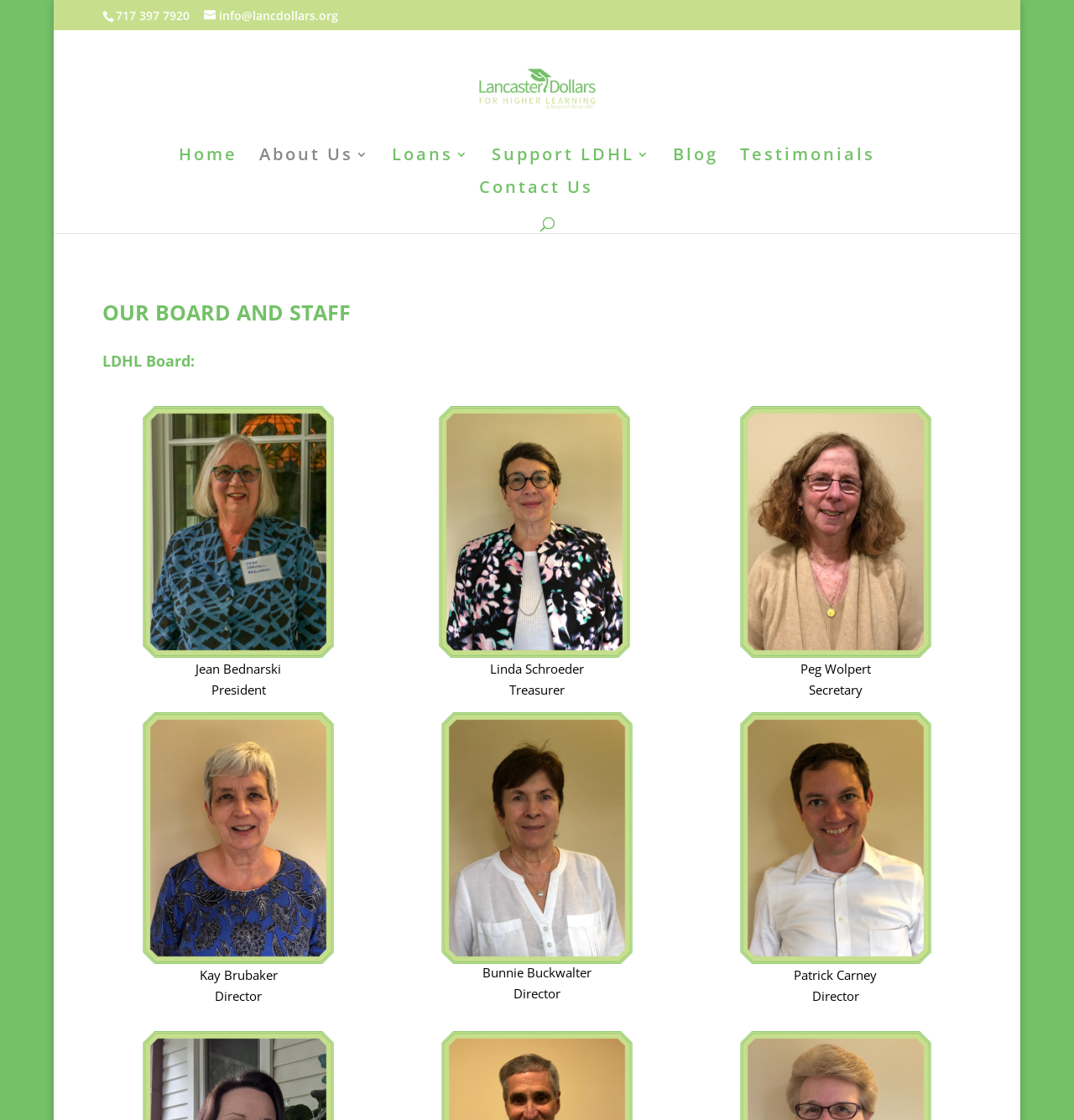How many board members are listed on this webpage?
Based on the image, answer the question with as much detail as possible.

I counted the number of images and corresponding StaticText elements with names and titles under the 'LDHL Board:' heading, and found 6 board members listed.